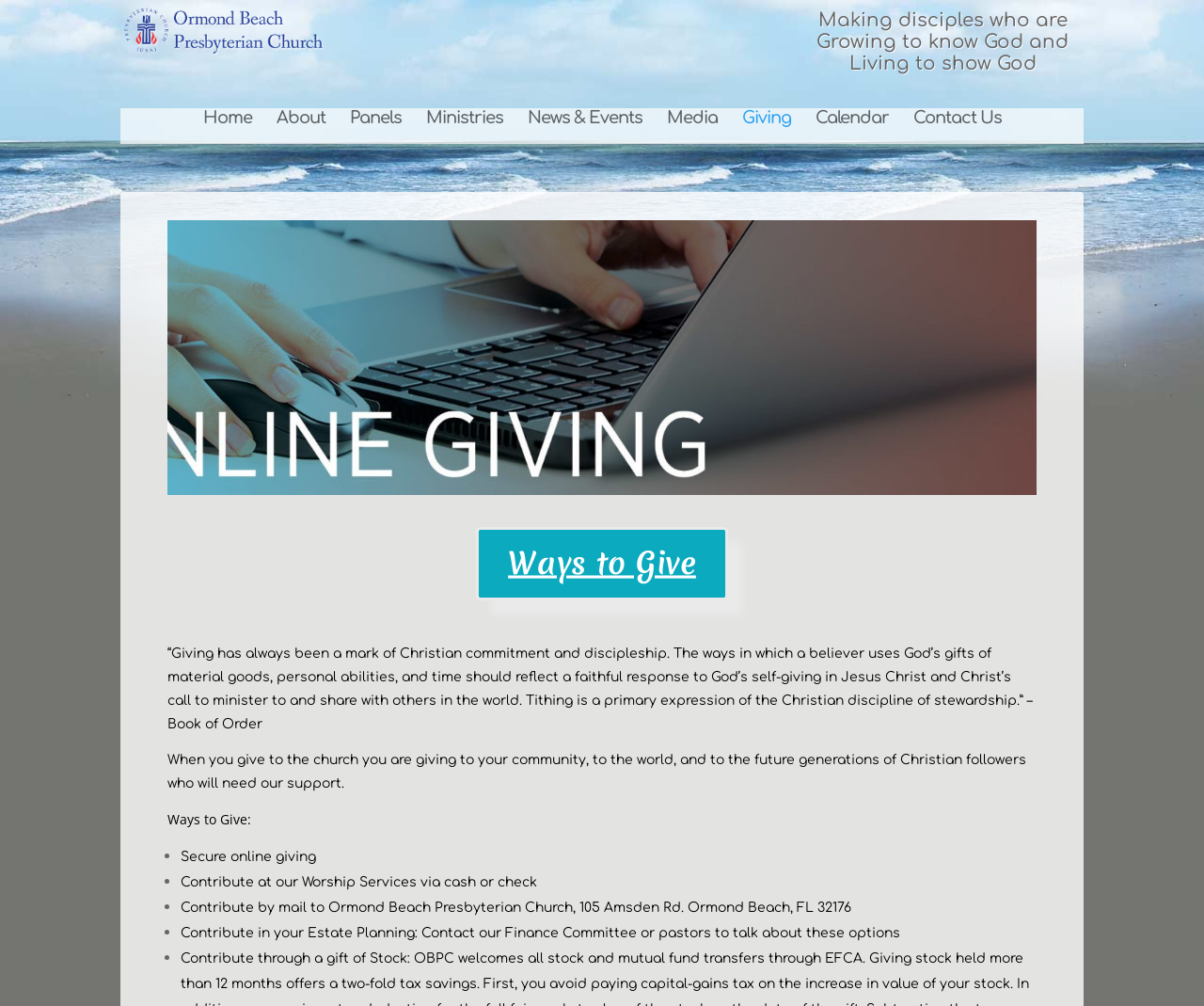Please locate the bounding box coordinates for the element that should be clicked to achieve the following instruction: "View the picture in full screen". Ensure the coordinates are given as four float numbers between 0 and 1, i.e., [left, top, right, bottom].

None